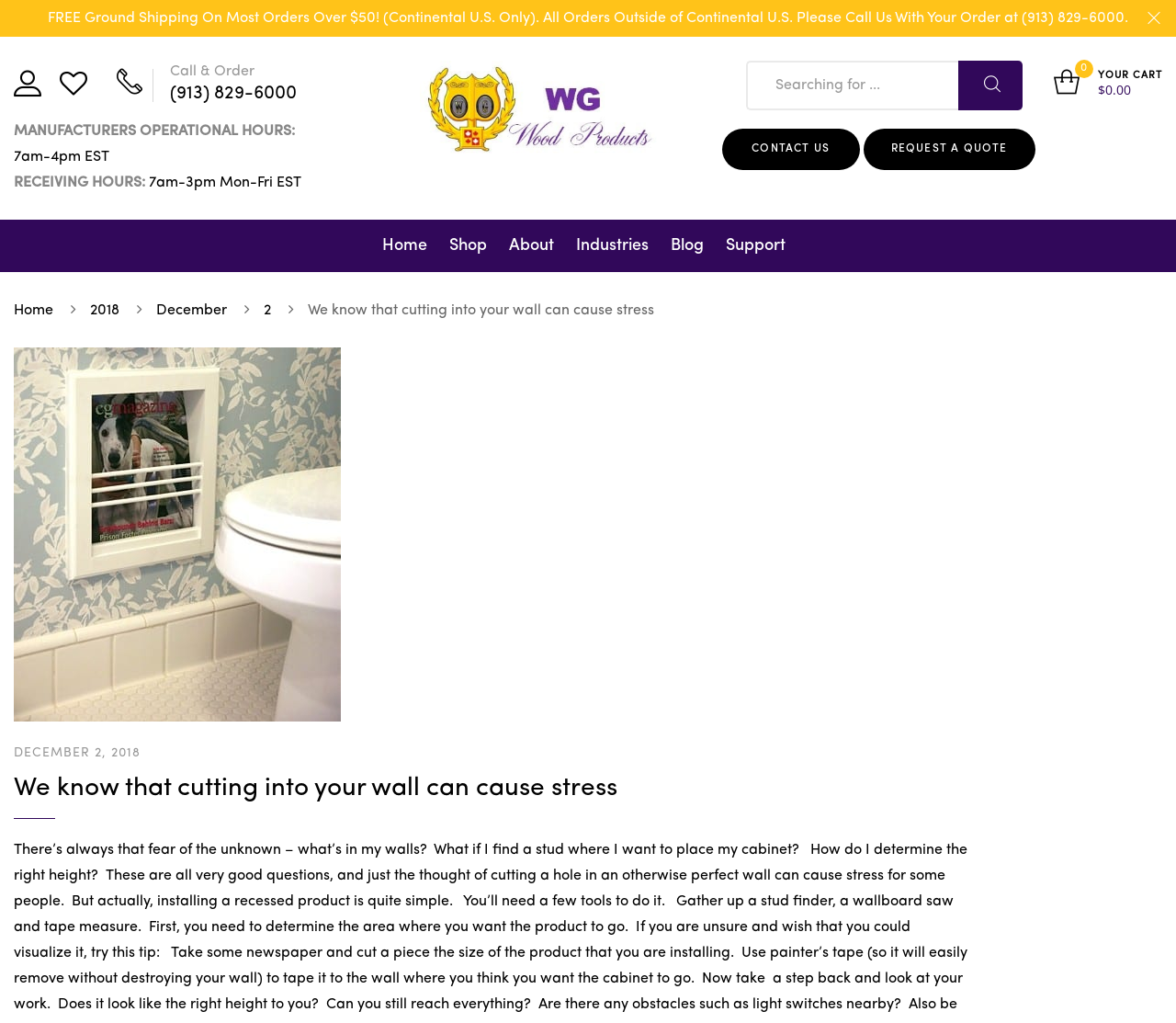Provide a one-word or one-phrase answer to the question:
What is the current cart total?

$0.00